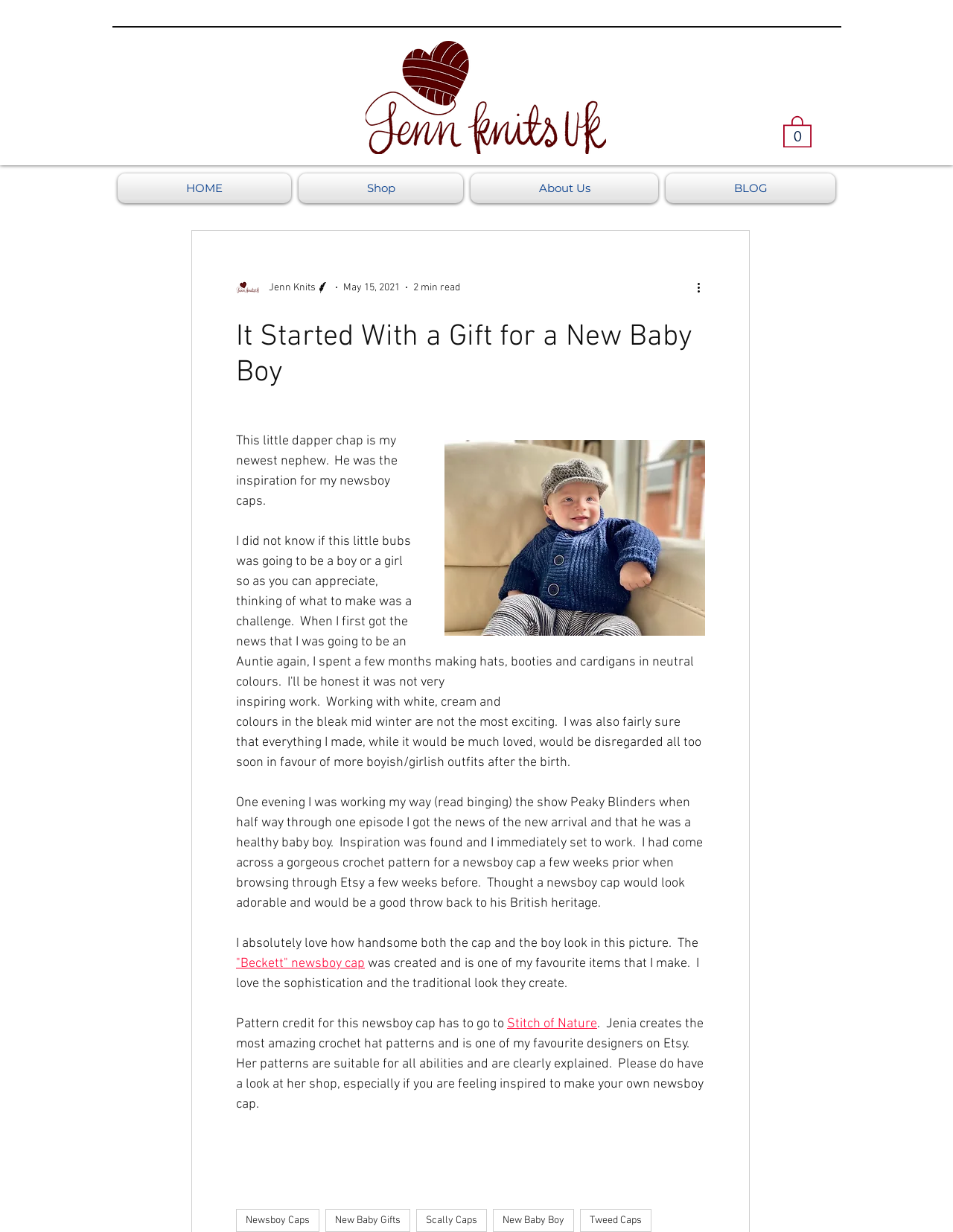What is the name of the pattern creator?
Answer the question with as much detail as possible.

The name of the pattern creator is mentioned in the article text, which states that the pattern credit for the newsboy cap goes to Jenia, who is the creator of the amazing crochet hat patterns on Etsy.